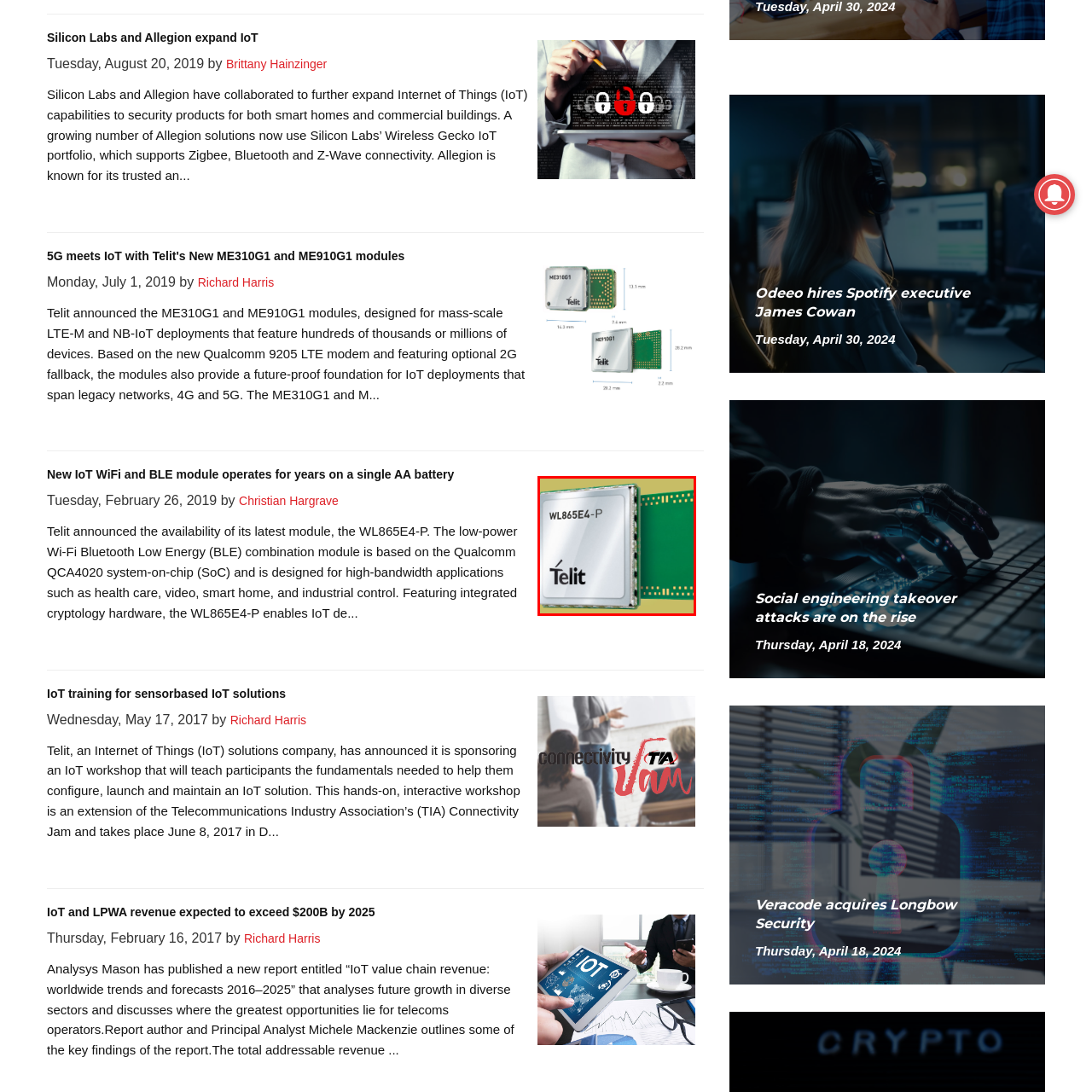Carefully look at the image inside the red box and answer the subsequent question in as much detail as possible, using the information from the image: 
What are some examples of high-bandwidth applications?

The question asks for examples of high-bandwidth applications that the Telit WL865E4-P module is designed for. According to the caption, the module is designed for high-bandwidth applications such as healthcare, smart home technology, video streaming, and industrial control, which are all examples of applications that require high-bandwidth connectivity.